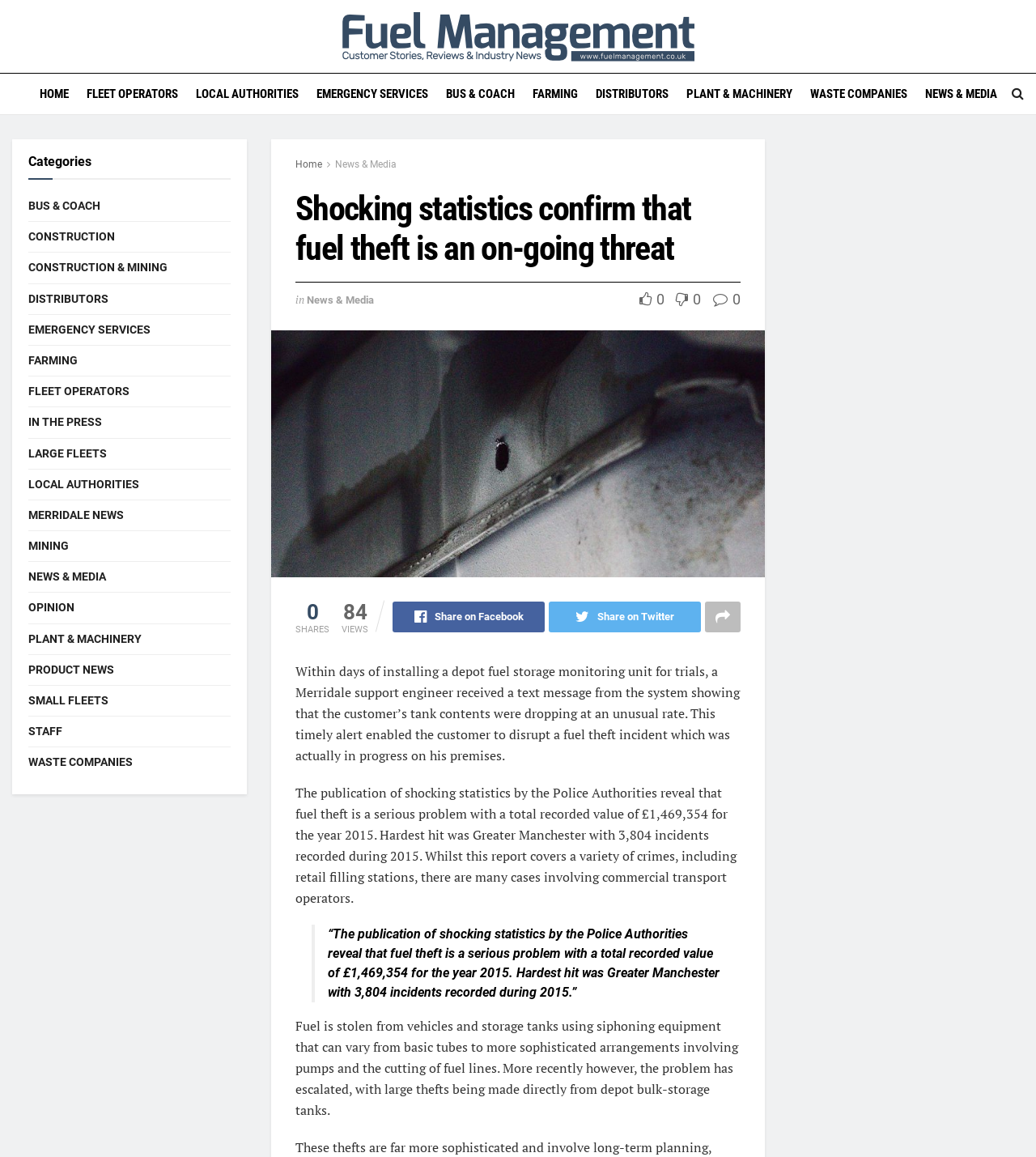Please locate the bounding box coordinates for the element that should be clicked to achieve the following instruction: "View categories". Ensure the coordinates are given as four float numbers between 0 and 1, i.e., [left, top, right, bottom].

[0.027, 0.127, 0.088, 0.153]